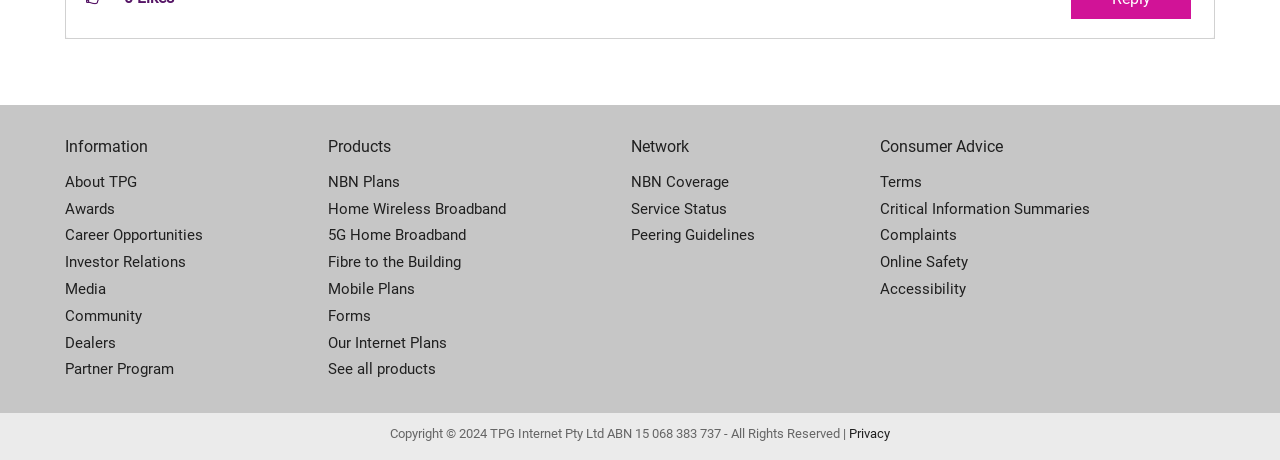Respond to the following question using a concise word or phrase: 
What is the text of the copyright notice?

Copyright © 2024 TPG Internet Pty Ltd ABN 15 068 383 737 - All Rights Reserved